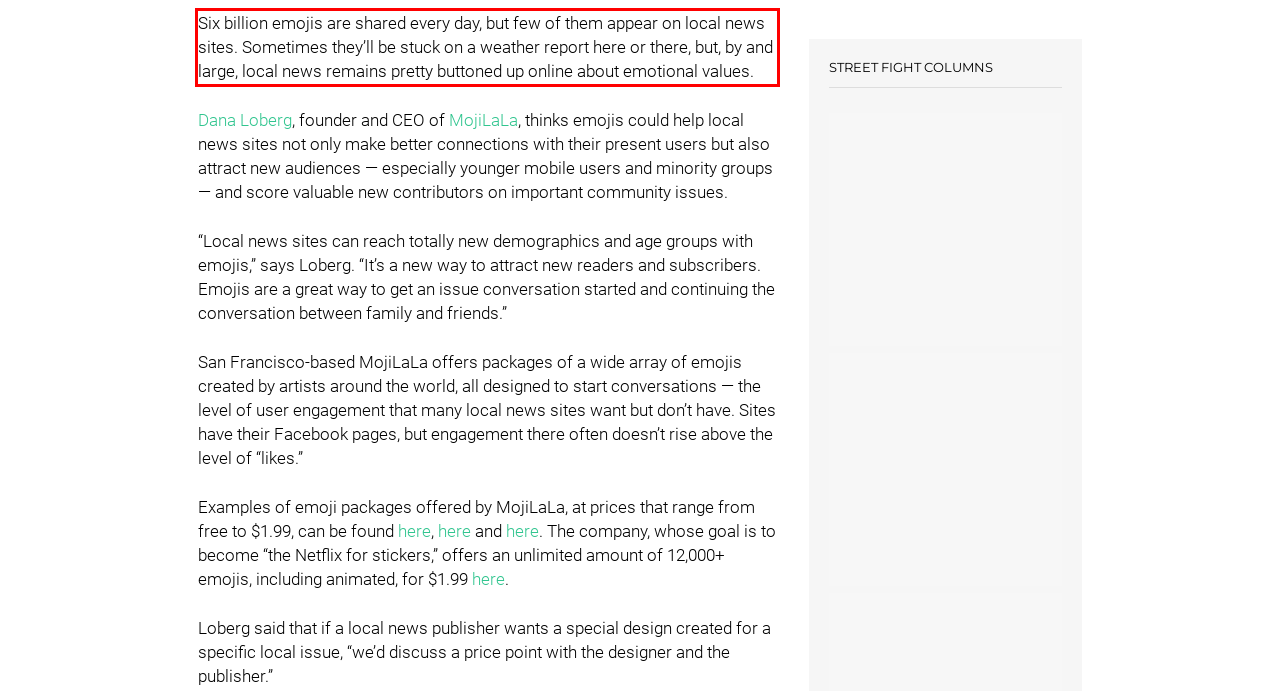You are provided with a screenshot of a webpage featuring a red rectangle bounding box. Extract the text content within this red bounding box using OCR.

Six billion emojis are shared every day, but few of them appear on local news sites. Sometimes they’ll be stuck on a weather report here or there, but, by and large, local news remains pretty buttoned up online about emotional values.